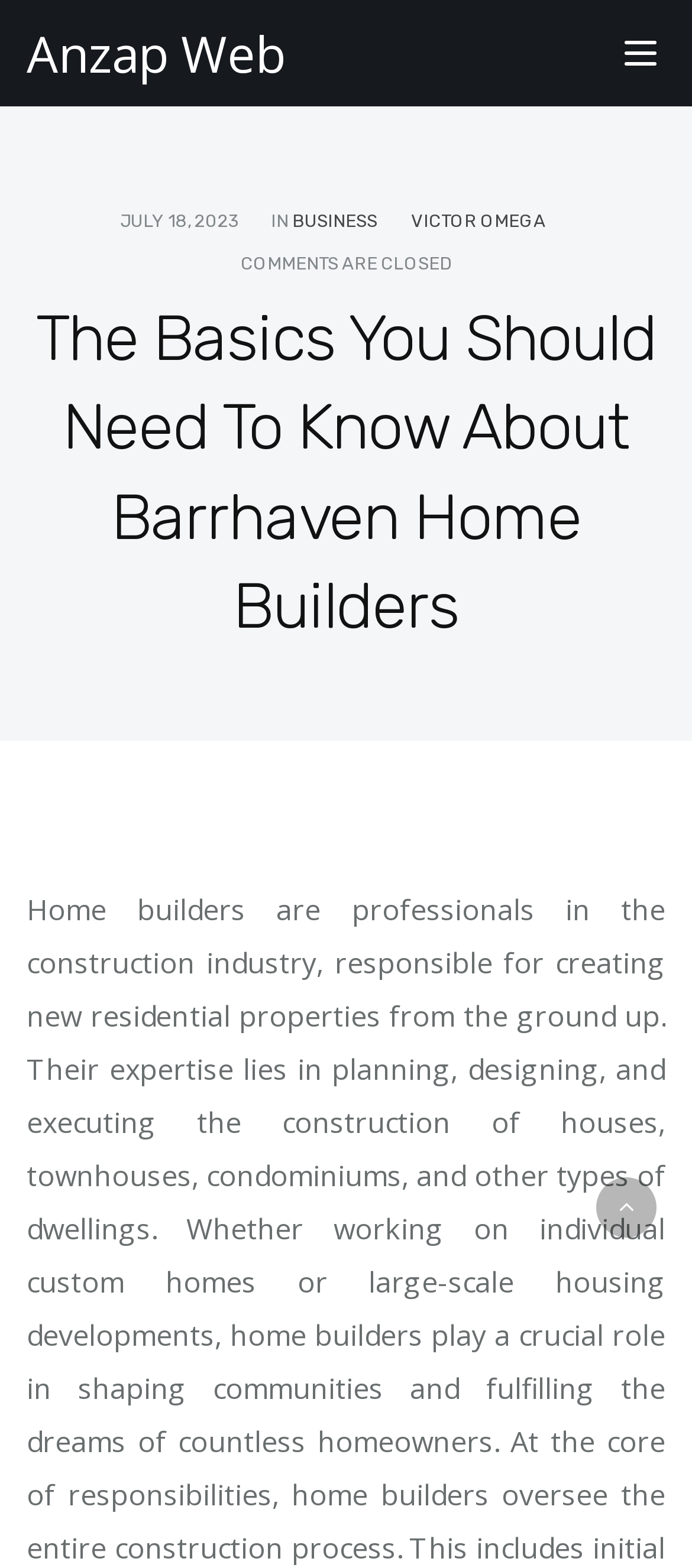What is the date of the article?
Based on the image, answer the question with as much detail as possible.

I found the date of the article by looking at the top section of the webpage, where it displays the date 'JULY 18, 2023' in a static text element.